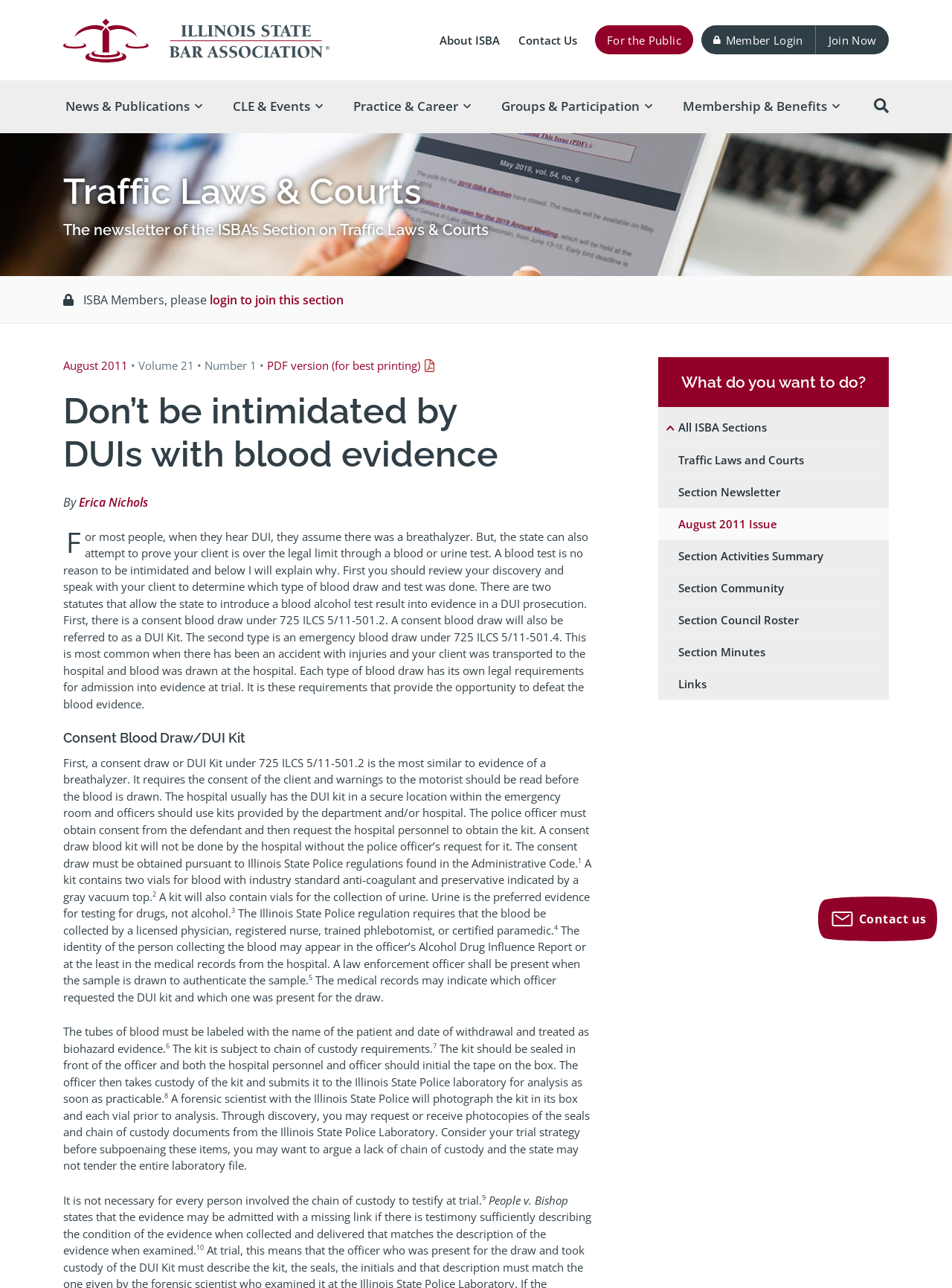Find the bounding box coordinates of the element's region that should be clicked in order to follow the given instruction: "Click the 'Join Now' link". The coordinates should consist of four float numbers between 0 and 1, i.e., [left, top, right, bottom].

[0.856, 0.02, 0.934, 0.042]